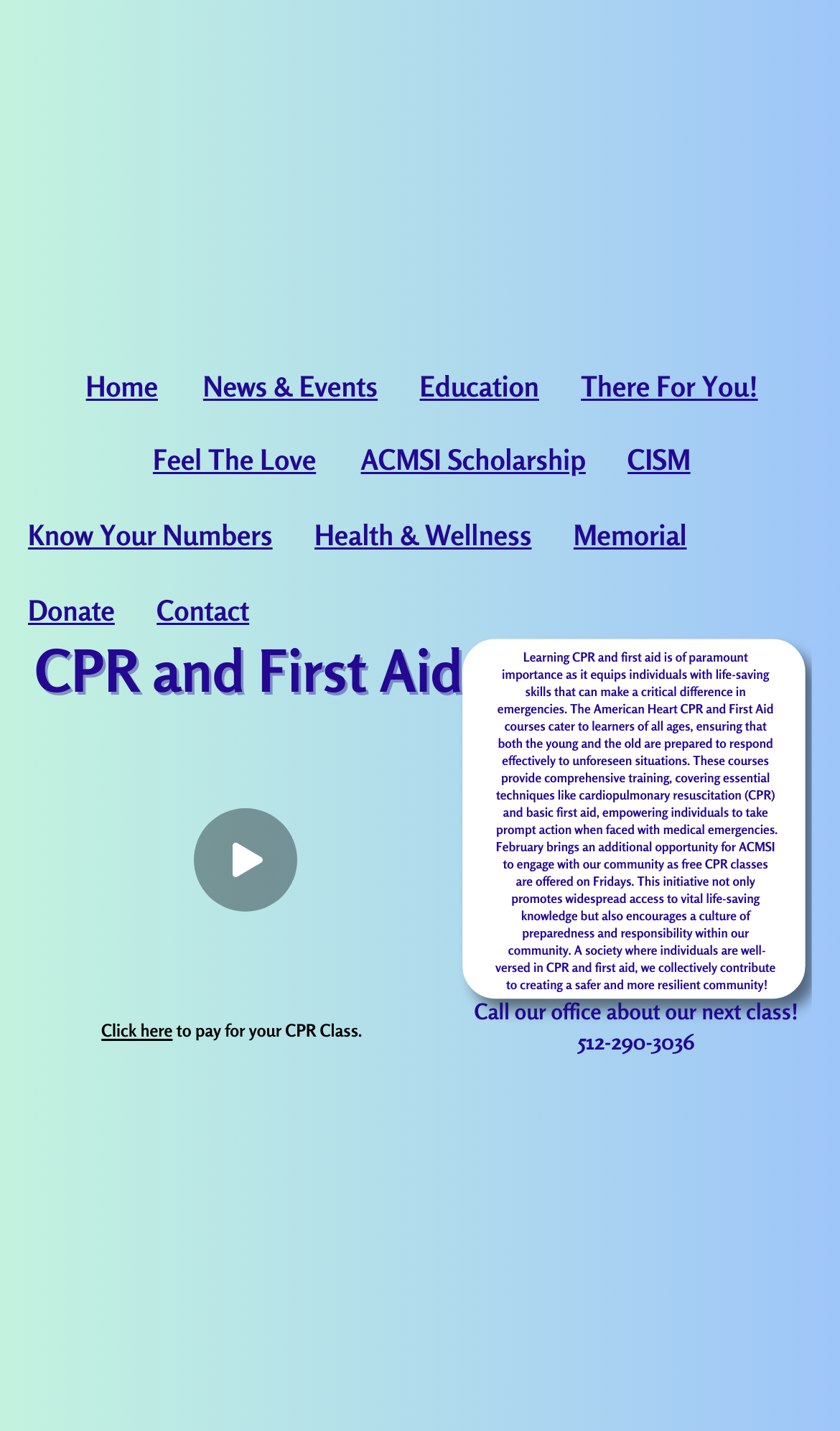Generate a detailed explanation of the webpage's features and information.

The webpage is about CPR and First Aid, with a prominent title at the top left corner. The top navigation bar has five links: "Home", "News & Events", "Education", "There For You!", and "Feel The Love", arranged horizontally from left to right. Below the navigation bar, there are three rows of links, each containing four links, labeled "ACMSI Scholarship", "CISM", "Know Your Numbers", "Health & Wellness", "Memorial", "Donate", and "Contact".

On the right side of the page, there is a large image of a white realistic paper rounded square shadow, taking up most of the vertical space. To the left of the image, there are three blocks of text. The first block explains the importance of learning CPR and first aid, highlighting the comprehensive training provided by the American Heart CPR and First Aid courses. The second block is a brief announcement about free CPR classes offered on Fridays in February. The third block is a title "CPR and First Aid" in a larger font.

Below the text blocks, there is a horizontal slider, currently disabled, with a value range from 0 to 100. Above the slider, there are two small images, one on the left and one on the right. Further down, there is a call-to-action section, with a message "Call our office about our next class!" and a phone number "512-290-3036" on the right side. Below this section, there is a link "Click here" followed by the text "to pay for your CPR Class."